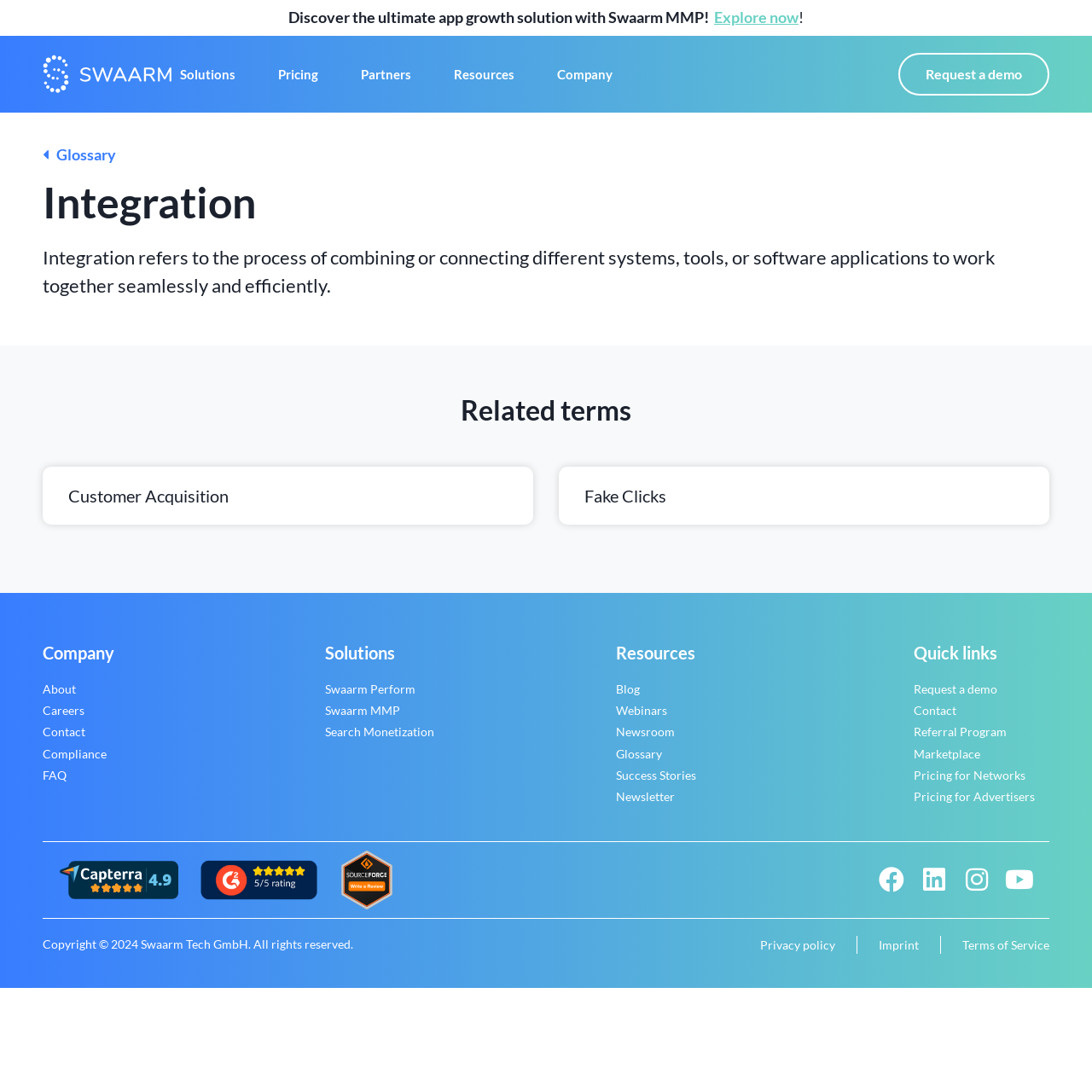Locate the bounding box coordinates of the area to click to fulfill this instruction: "Request a demo". The bounding box should be presented as four float numbers between 0 and 1, in the order [left, top, right, bottom].

[0.823, 0.048, 0.961, 0.087]